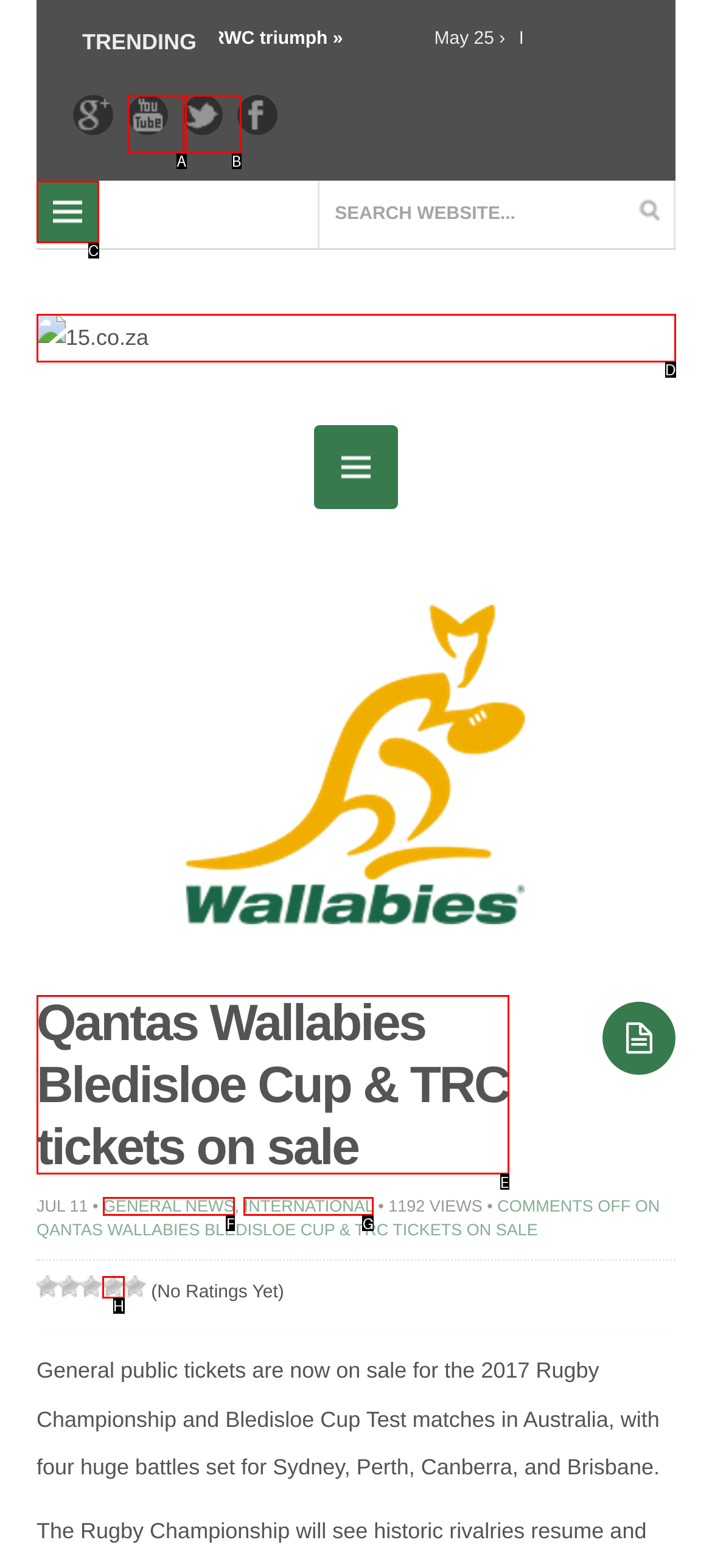Determine the option that best fits the description: parent_node: MENU
Reply with the letter of the correct option directly.

D